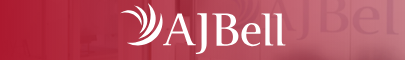Describe the image thoroughly, including all noticeable details.

The image features the logo of AJ Bell, a prominent investment platform in the UK, known for providing services that help its customers manage their investments effectively. The logo is presented in a sleek, modern design, prominently displaying the name "AJ Bell" in elegant white lettering against a rich red background. This color choice conveys a sense of trust and professionalism, reflective of the company's commitment to offering a streamlined and efficient mobile experience for its users. AJ Bell has successfully integrated advanced payment solutions, benefiting its large customer base of over 432,000 individuals, and continues to enhance its services with innovative technology solutions.